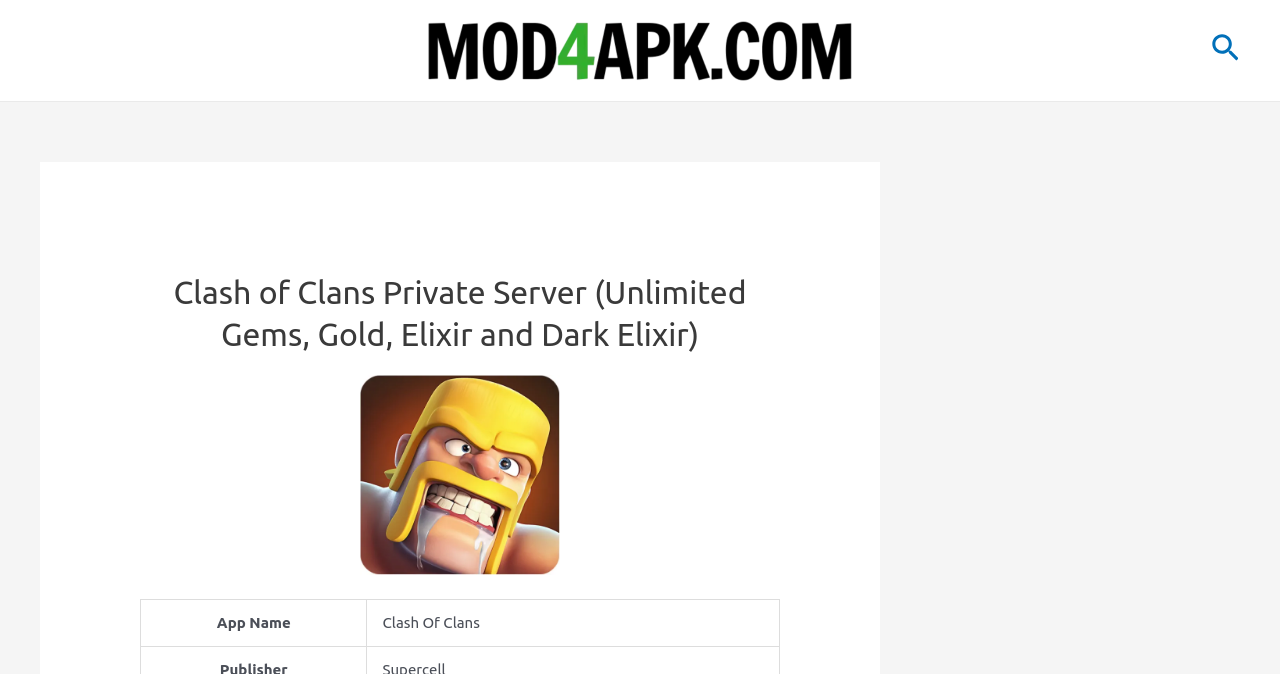Examine the screenshot and answer the question in as much detail as possible: What is the icon above the app name?

I found the answer by looking at the image element above the app name, which is described as 'Clash of Clans Private Server Icon'.